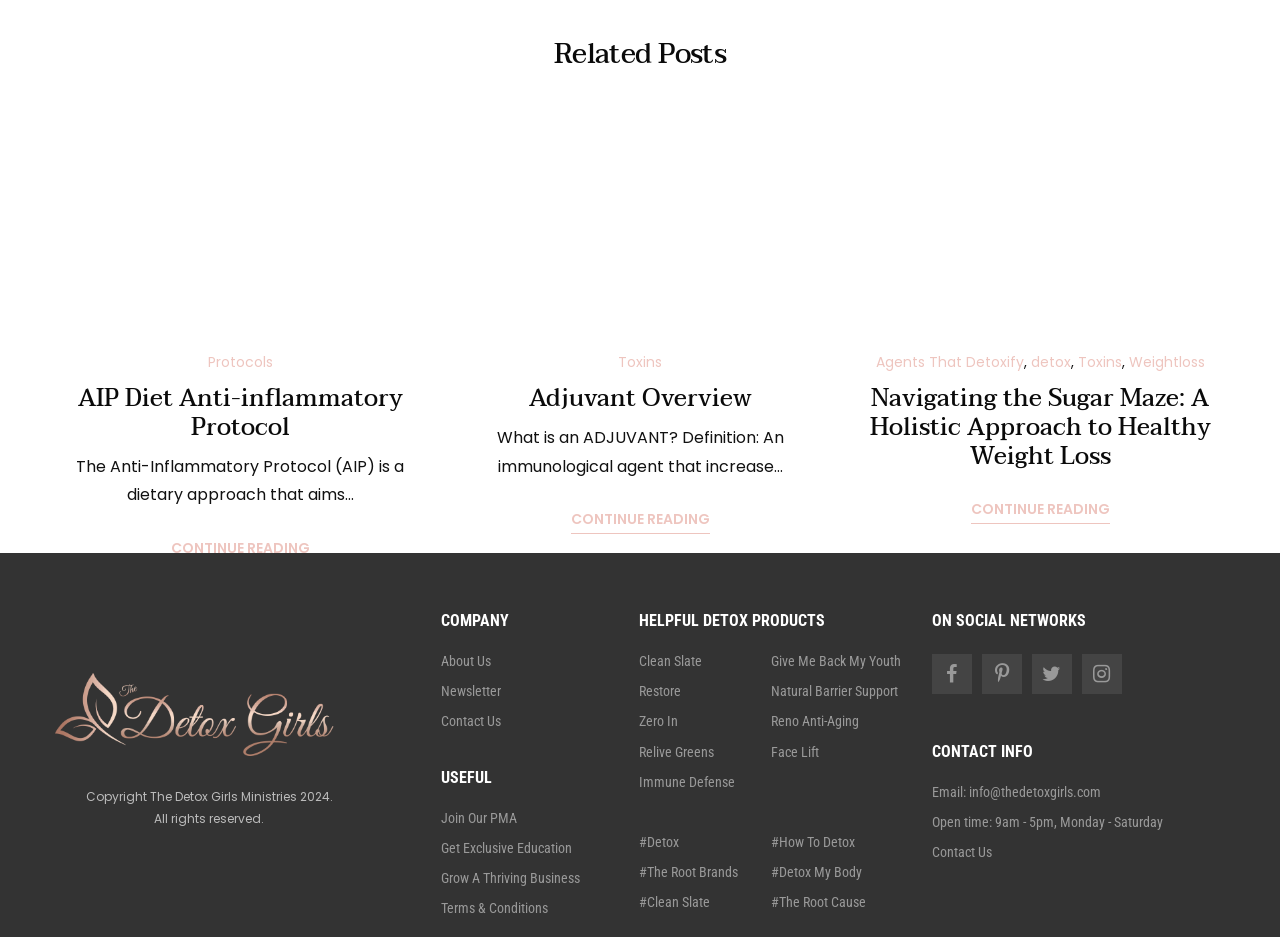Use a single word or phrase to respond to the question:
What is the name of the company?

The Detox Girls Ministries